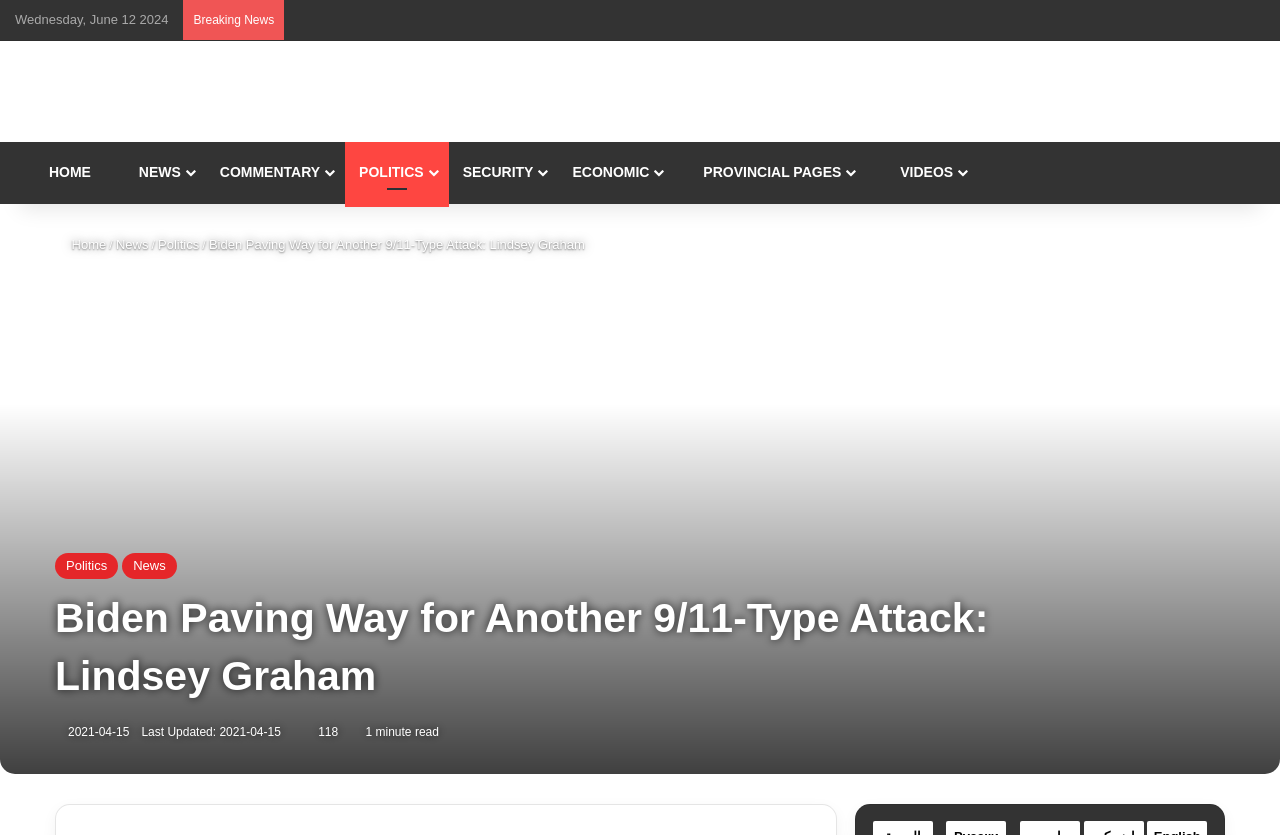Please find the bounding box coordinates of the element that needs to be clicked to perform the following instruction: "Click on the 'HOME' link". The bounding box coordinates should be four float numbers between 0 and 1, represented as [left, top, right, bottom].

[0.012, 0.17, 0.082, 0.242]